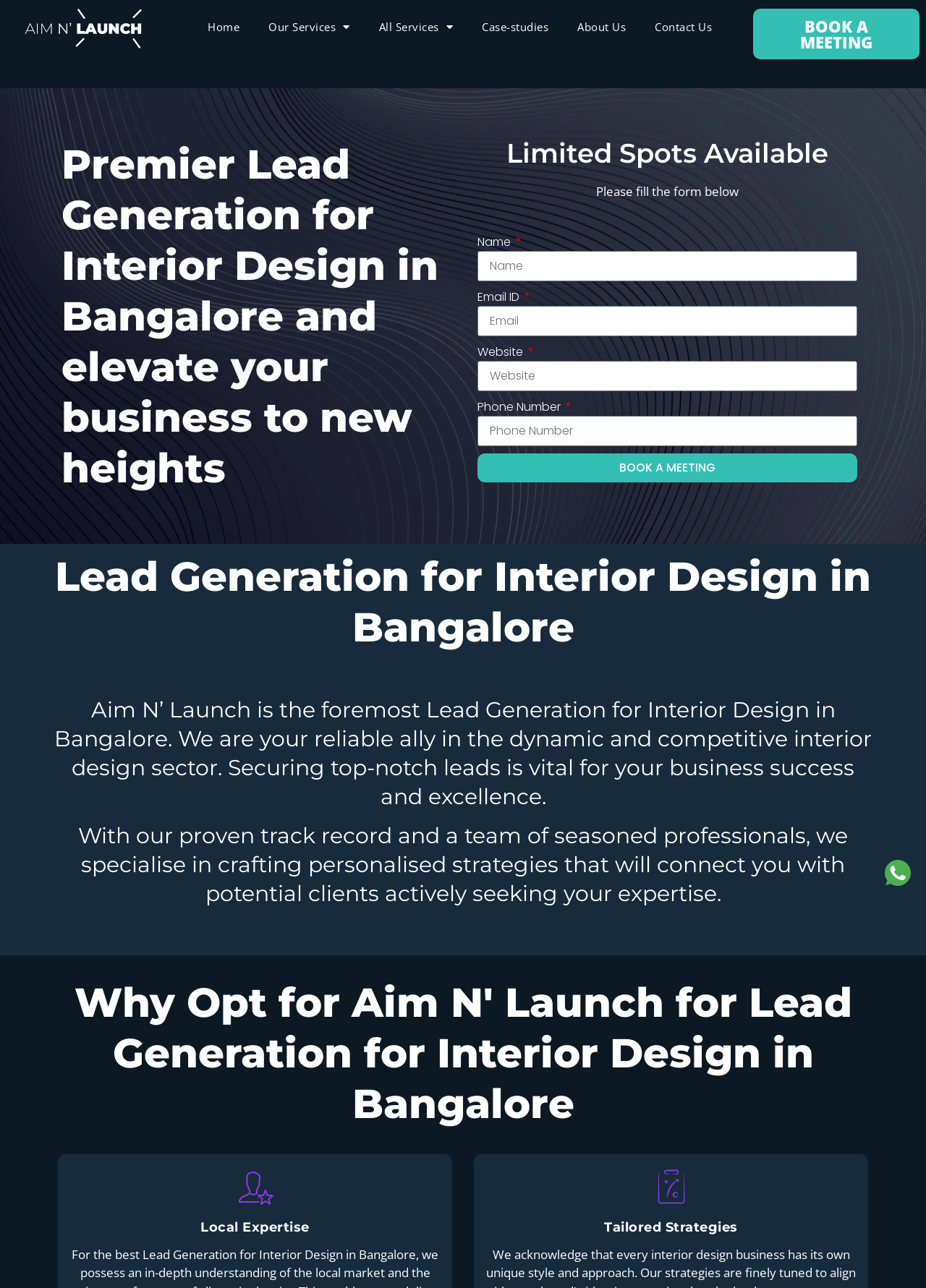Locate and extract the headline of this webpage.

Lead Generation for Interior Design in Bangalore